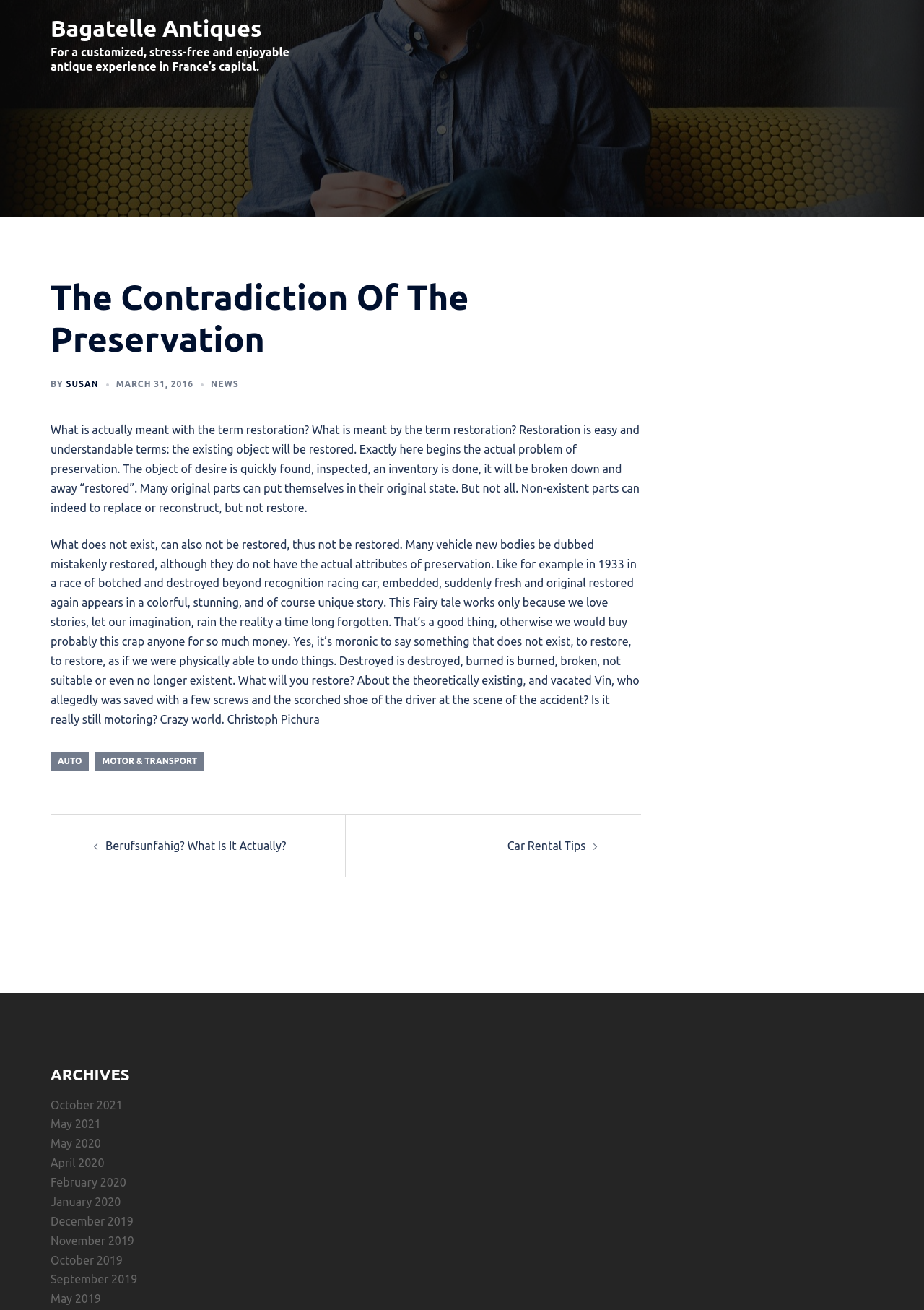Please specify the bounding box coordinates of the clickable region necessary for completing the following instruction: "Click on the 'Bagatelle Antiques' link". The coordinates must consist of four float numbers between 0 and 1, i.e., [left, top, right, bottom].

[0.055, 0.012, 0.283, 0.031]